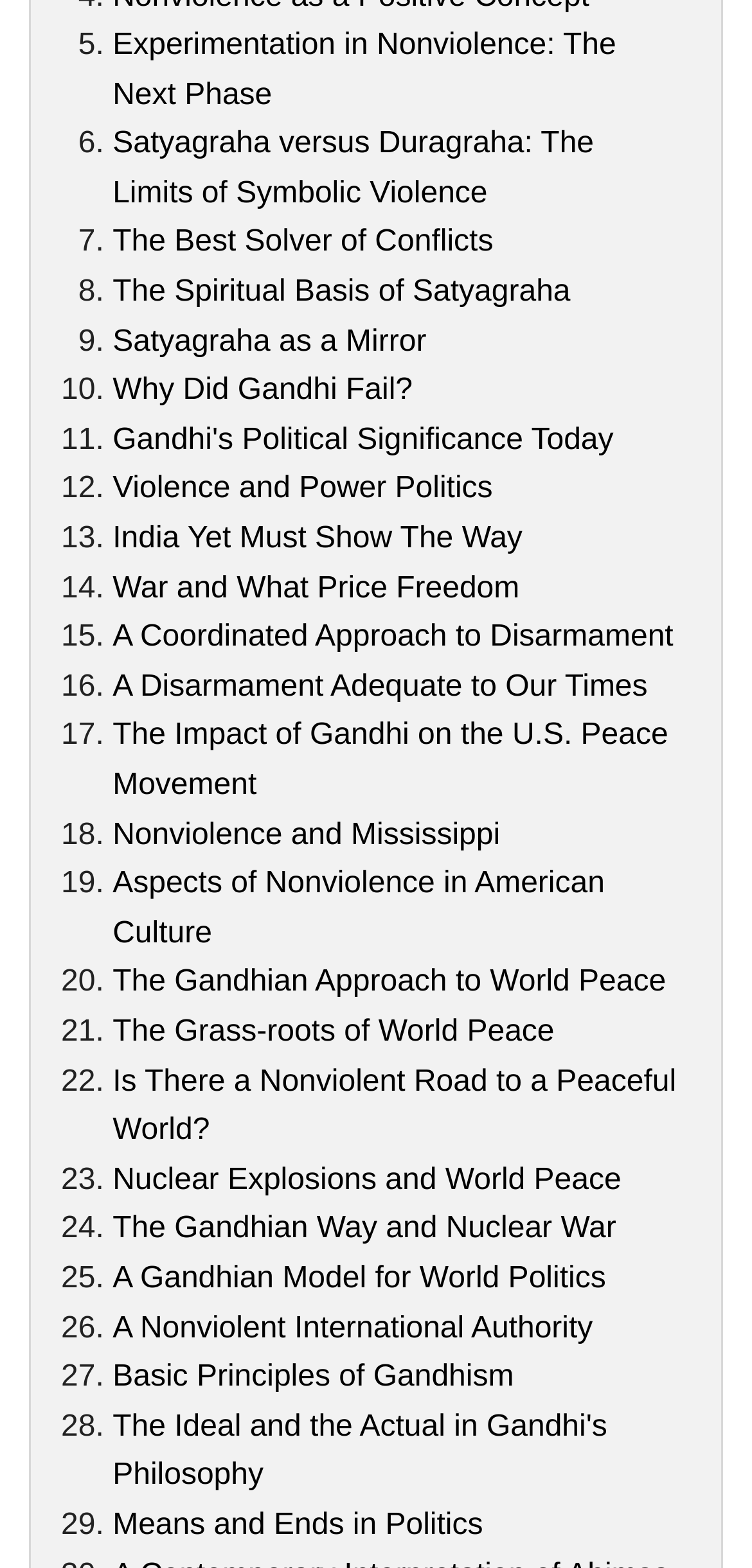Answer the question below in one word or phrase:
How many article titles are listed?

29